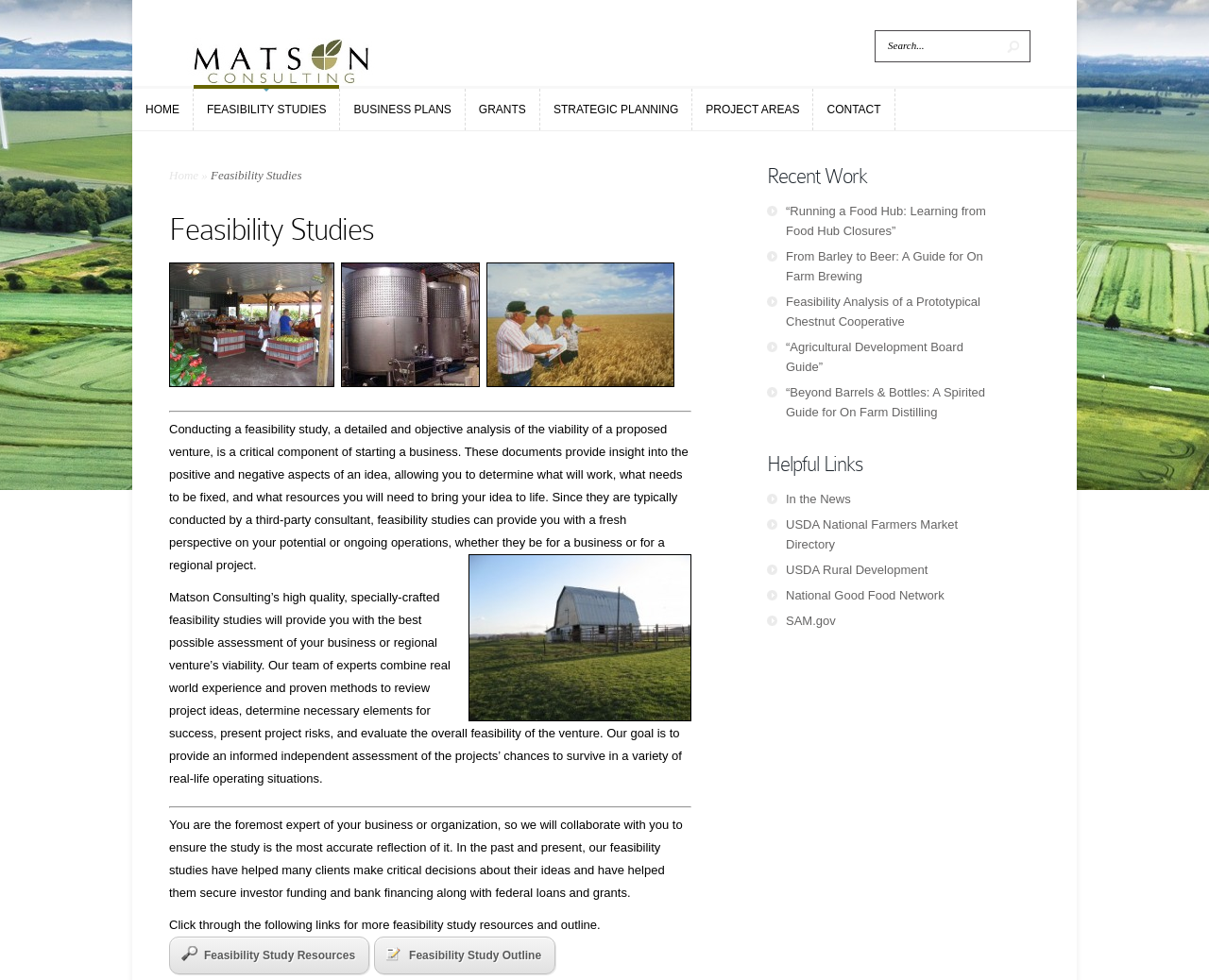Please identify the bounding box coordinates of the clickable area that will allow you to execute the instruction: "Search for something".

[0.73, 0.039, 0.822, 0.054]